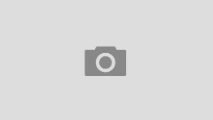What is the purpose of the placeholder graphic?
Based on the visual, give a brief answer using one word or a short phrase.

To represent an article or piece of content